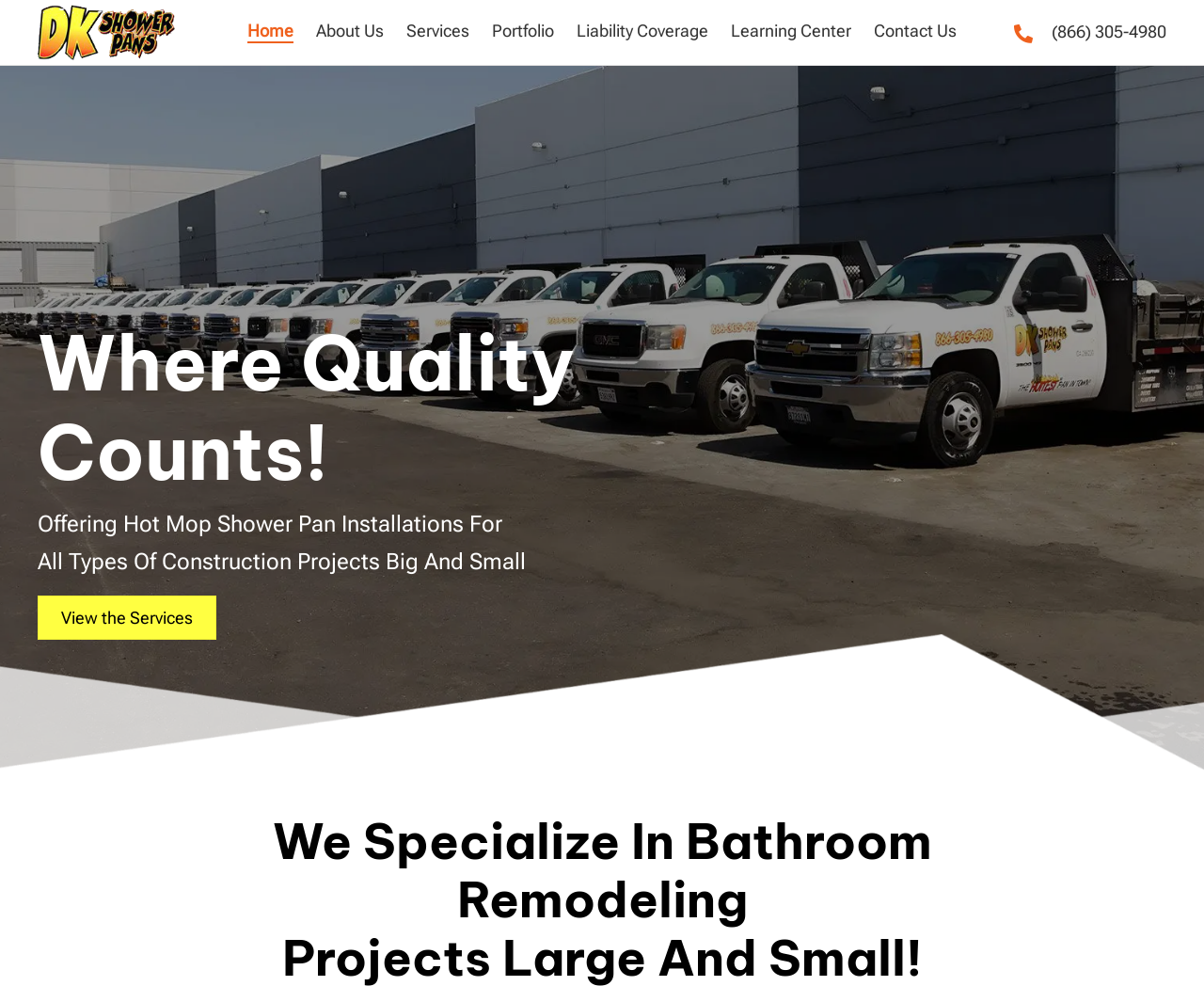What is the company's phone number?
Please provide a single word or phrase as the answer based on the screenshot.

(866) 305-4980